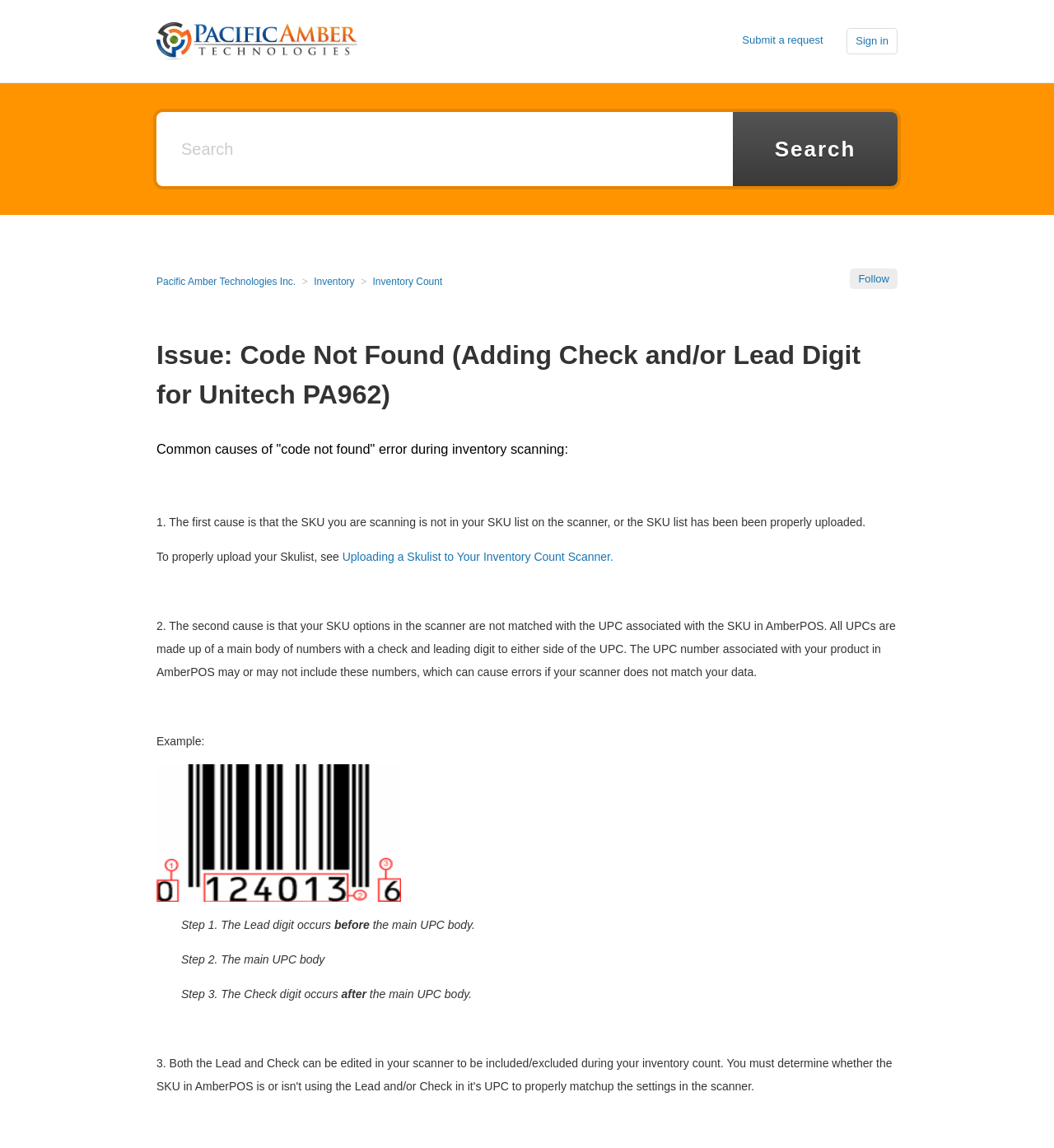What is the relationship between the main UPC body and the lead digit?
Answer the question with a single word or phrase, referring to the image.

Lead digit occurs before